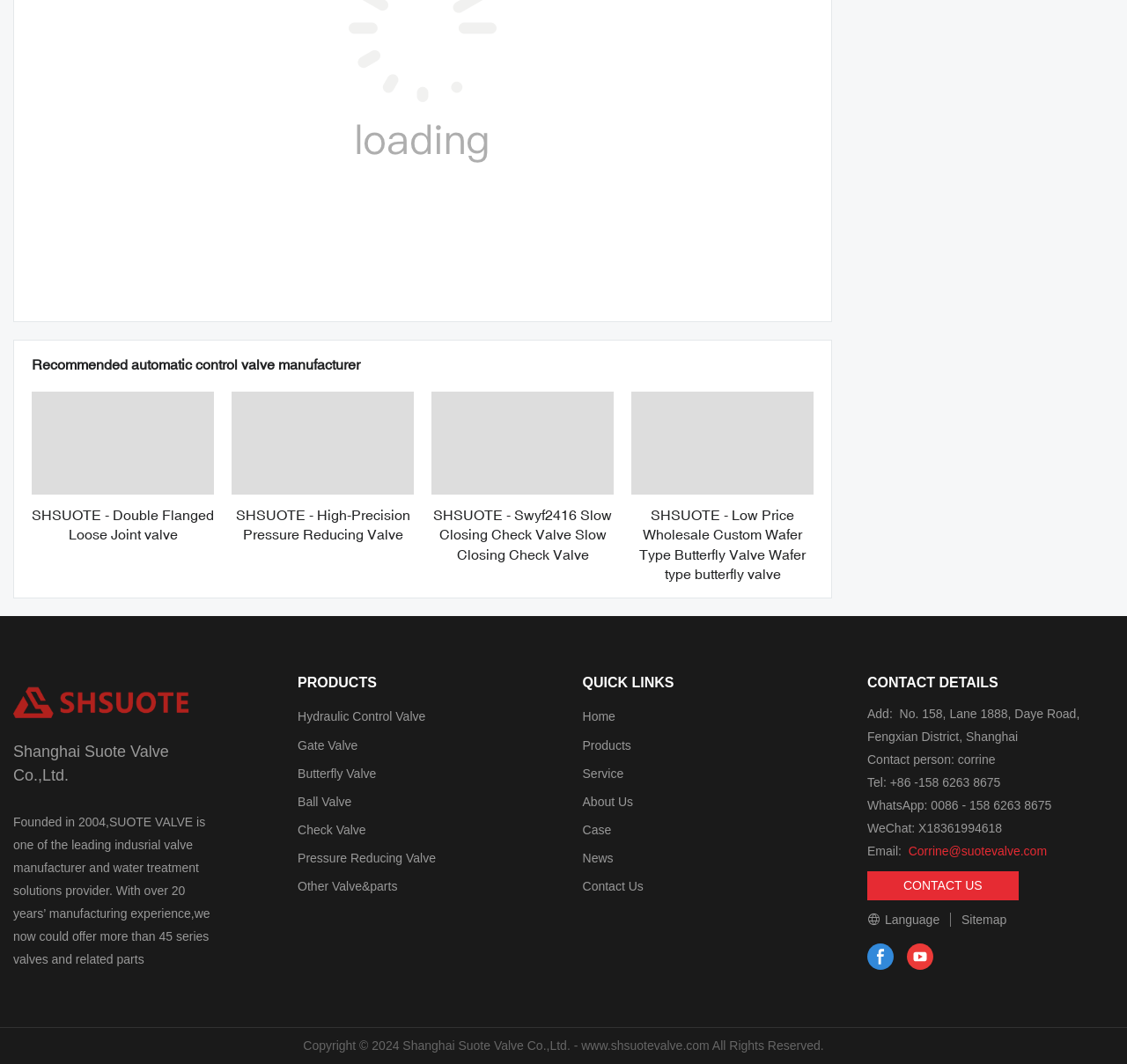Provide the bounding box coordinates of the UI element this sentence describes: "About Us".

[0.517, 0.747, 0.562, 0.76]